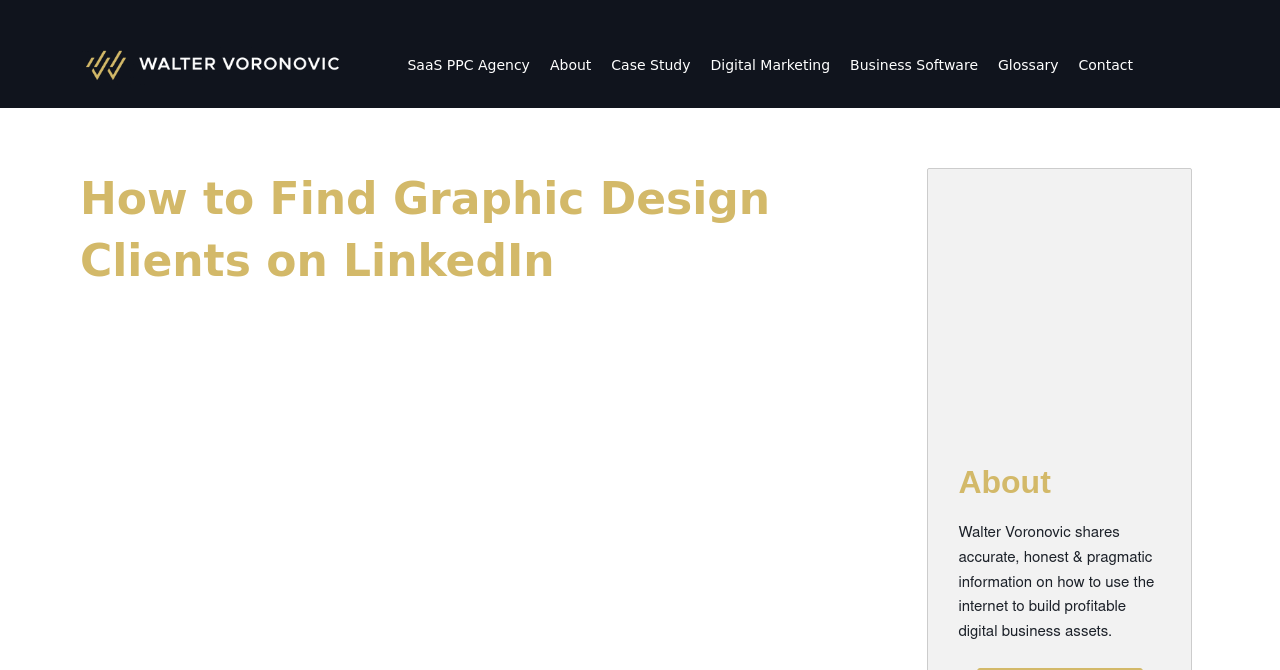What is the purpose of the website?
Give a thorough and detailed response to the question.

I inferred the purpose by looking at the StaticText element which mentions that the website owner 'shares accurate, honest & pragmatic information on how to use the internet to build profitable digital business assets'.